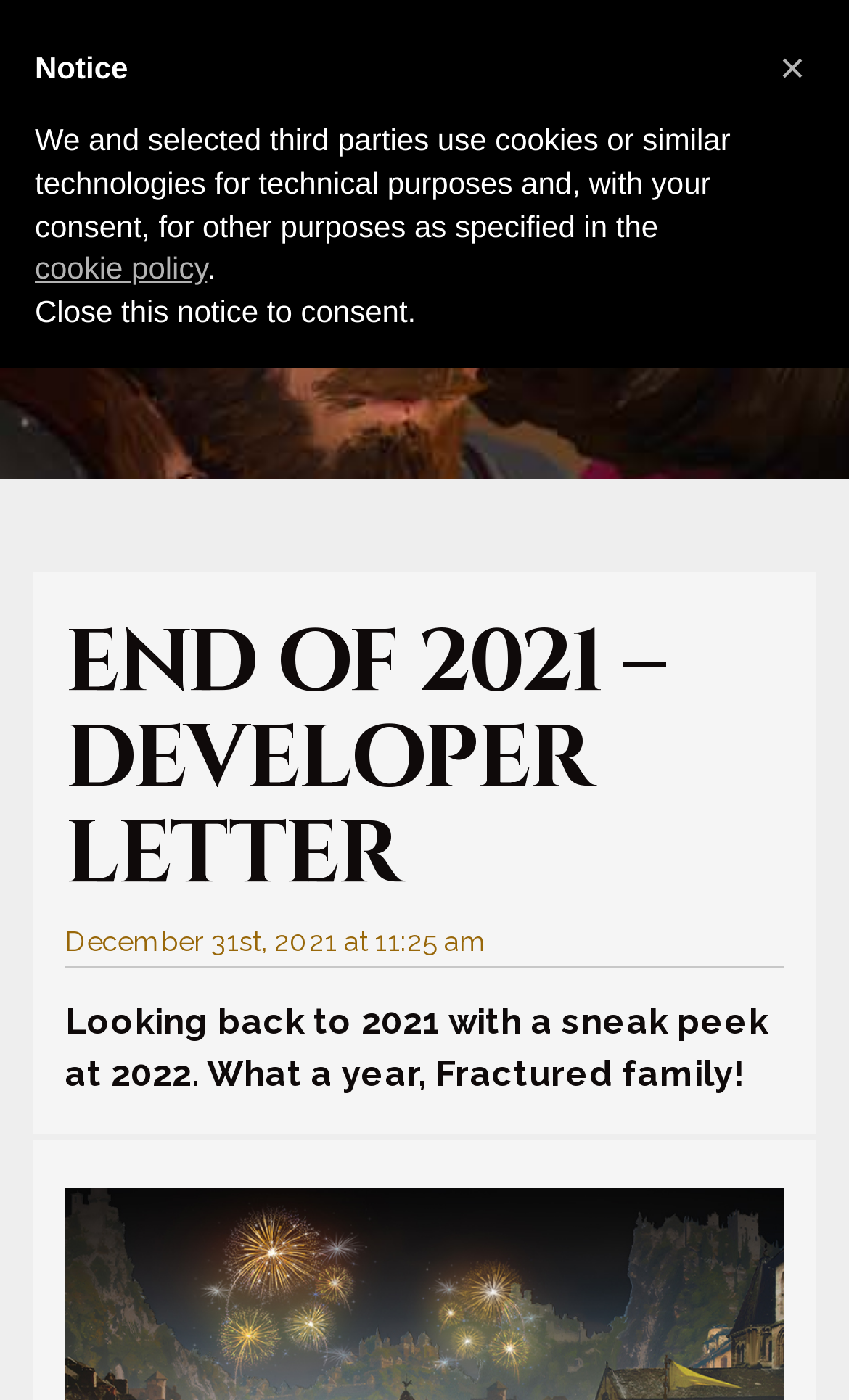Please identify the bounding box coordinates for the region that you need to click to follow this instruction: "Click the 'Play' button".

[0.026, 0.395, 0.126, 0.432]